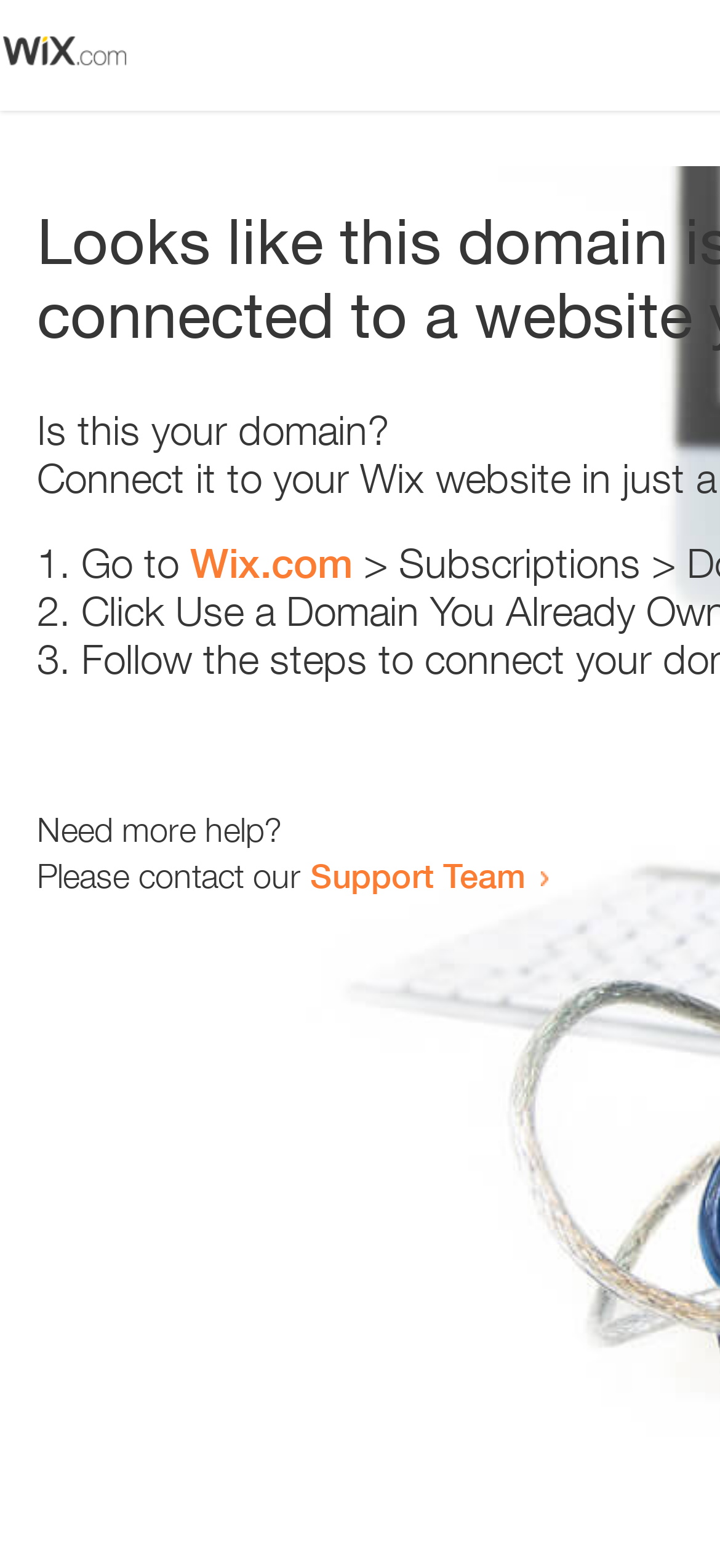Provide the bounding box coordinates for the UI element described in this sentence: "Support Team". The coordinates should be four float values between 0 and 1, i.e., [left, top, right, bottom].

[0.431, 0.545, 0.731, 0.571]